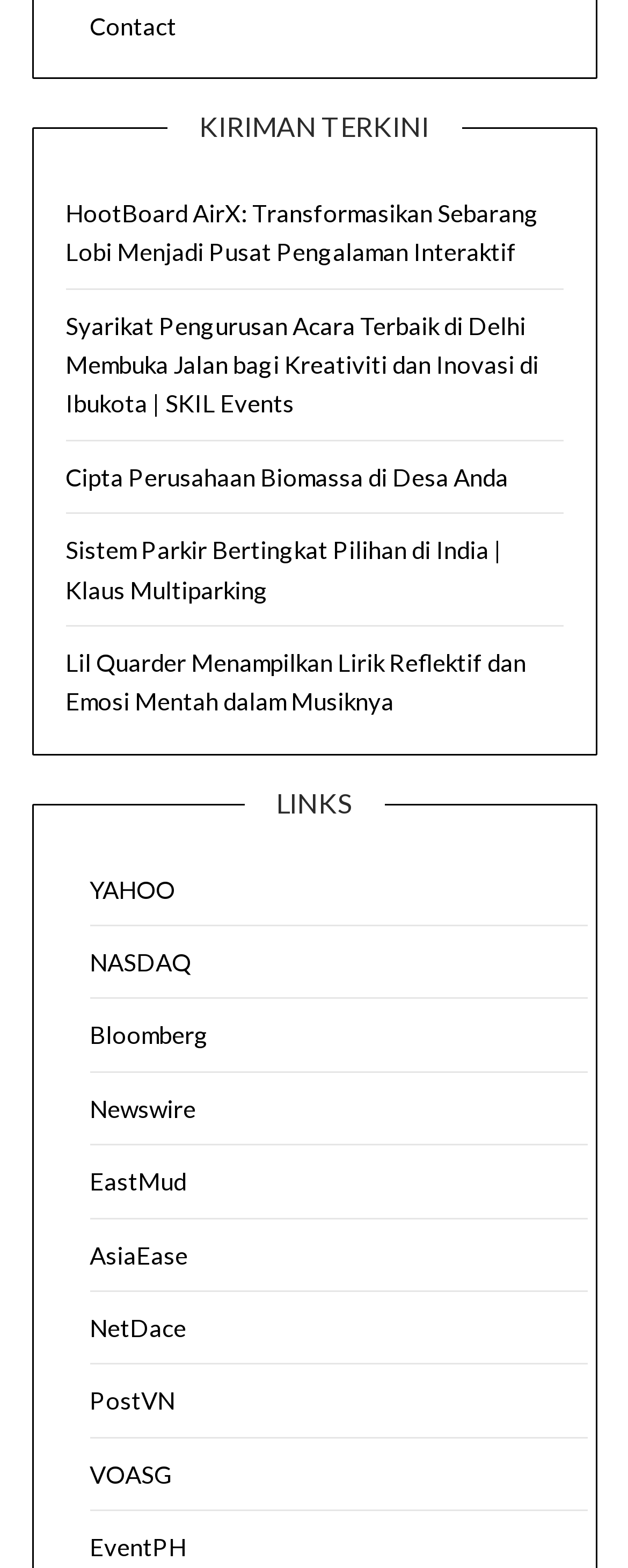Specify the bounding box coordinates of the area to click in order to follow the given instruction: "Click on 'Contact'."

[0.142, 0.007, 0.281, 0.025]